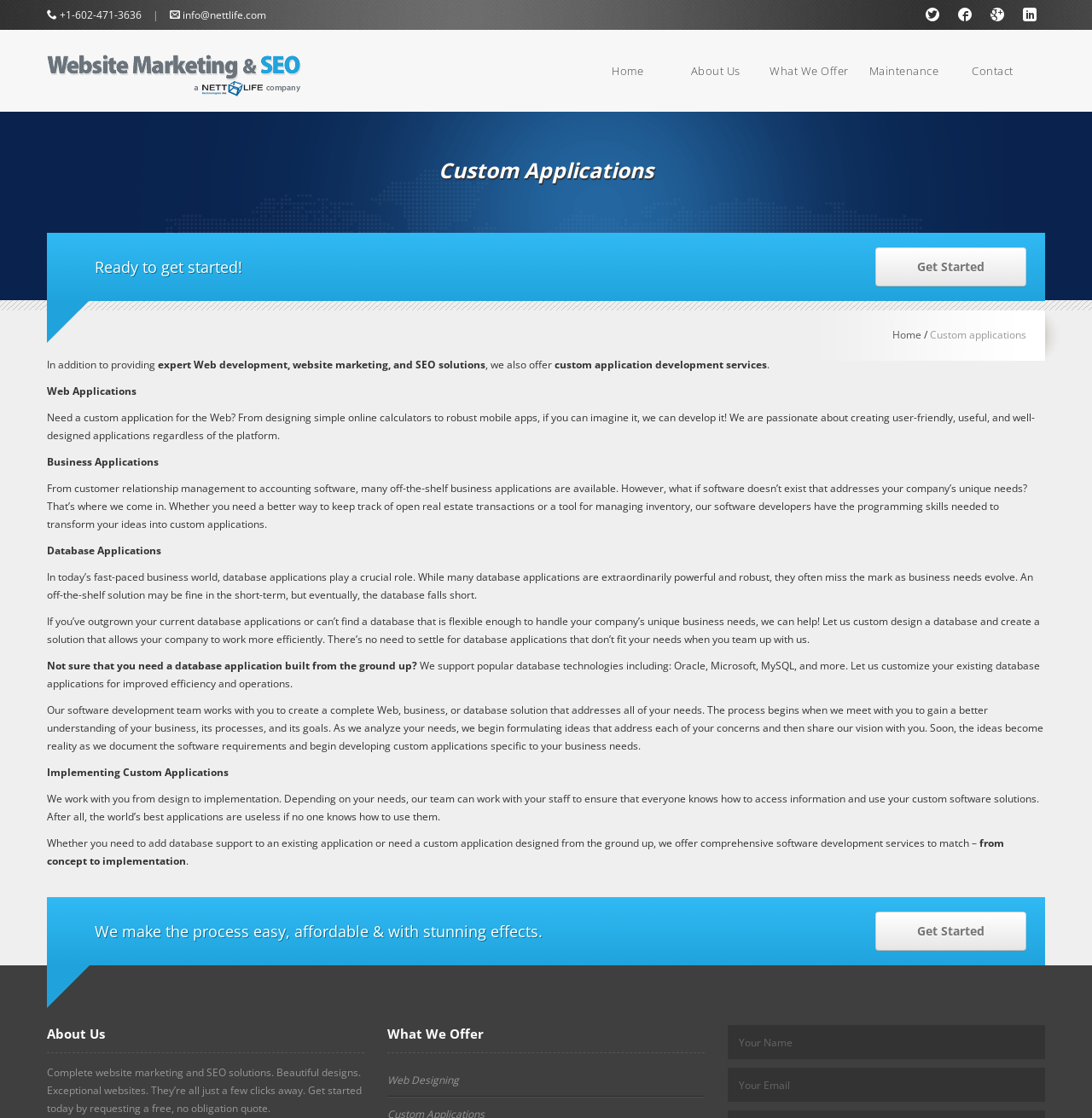Please find the bounding box coordinates of the element that needs to be clicked to perform the following instruction: "Play Little Kids game". The bounding box coordinates should be four float numbers between 0 and 1, represented as [left, top, right, bottom].

None